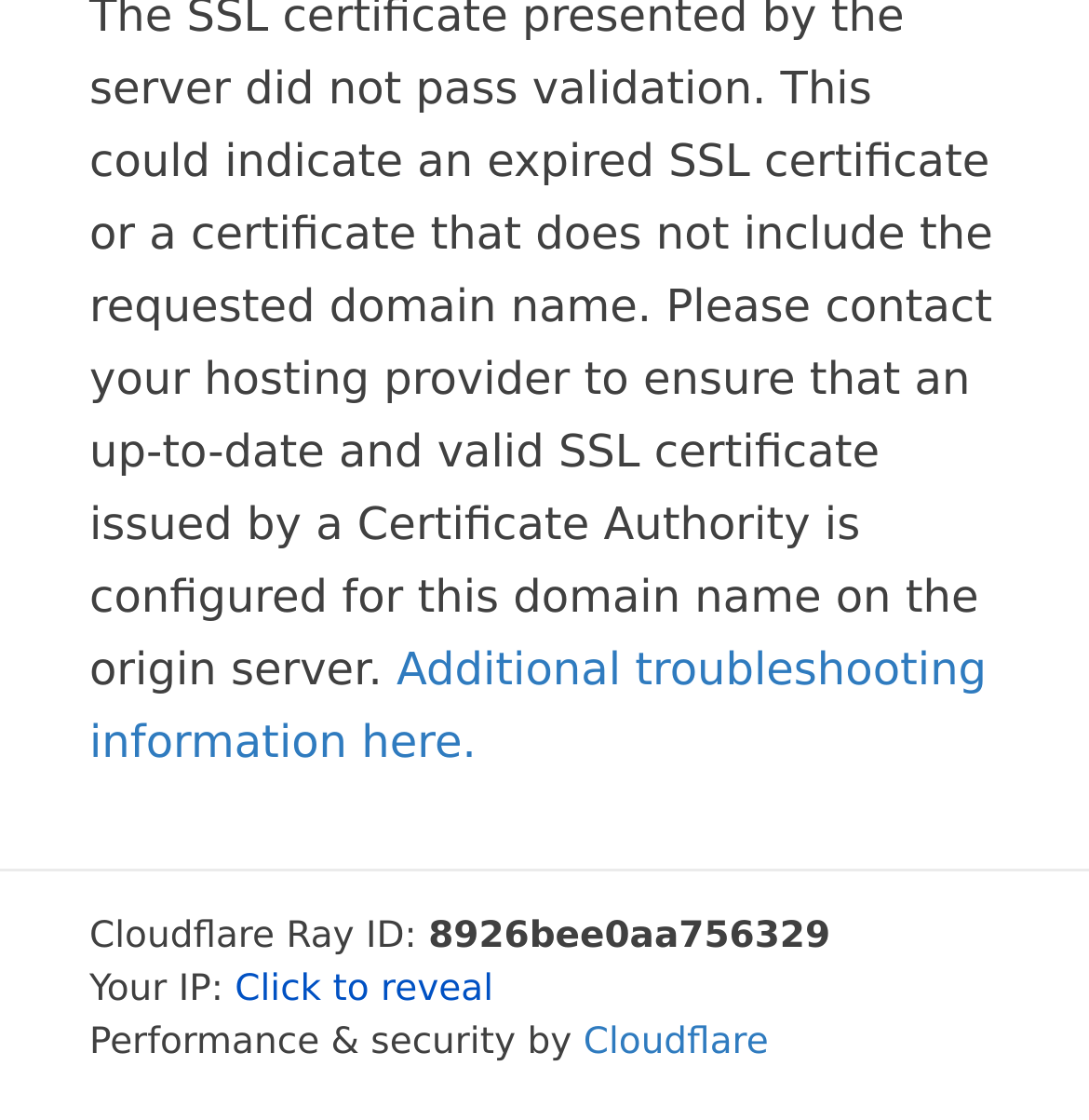Refer to the image and provide an in-depth answer to the question: 
What is the company providing performance and security?

I found the company providing performance and security by looking at the text 'Performance & security by' which is followed by a link 'Cloudflare'.